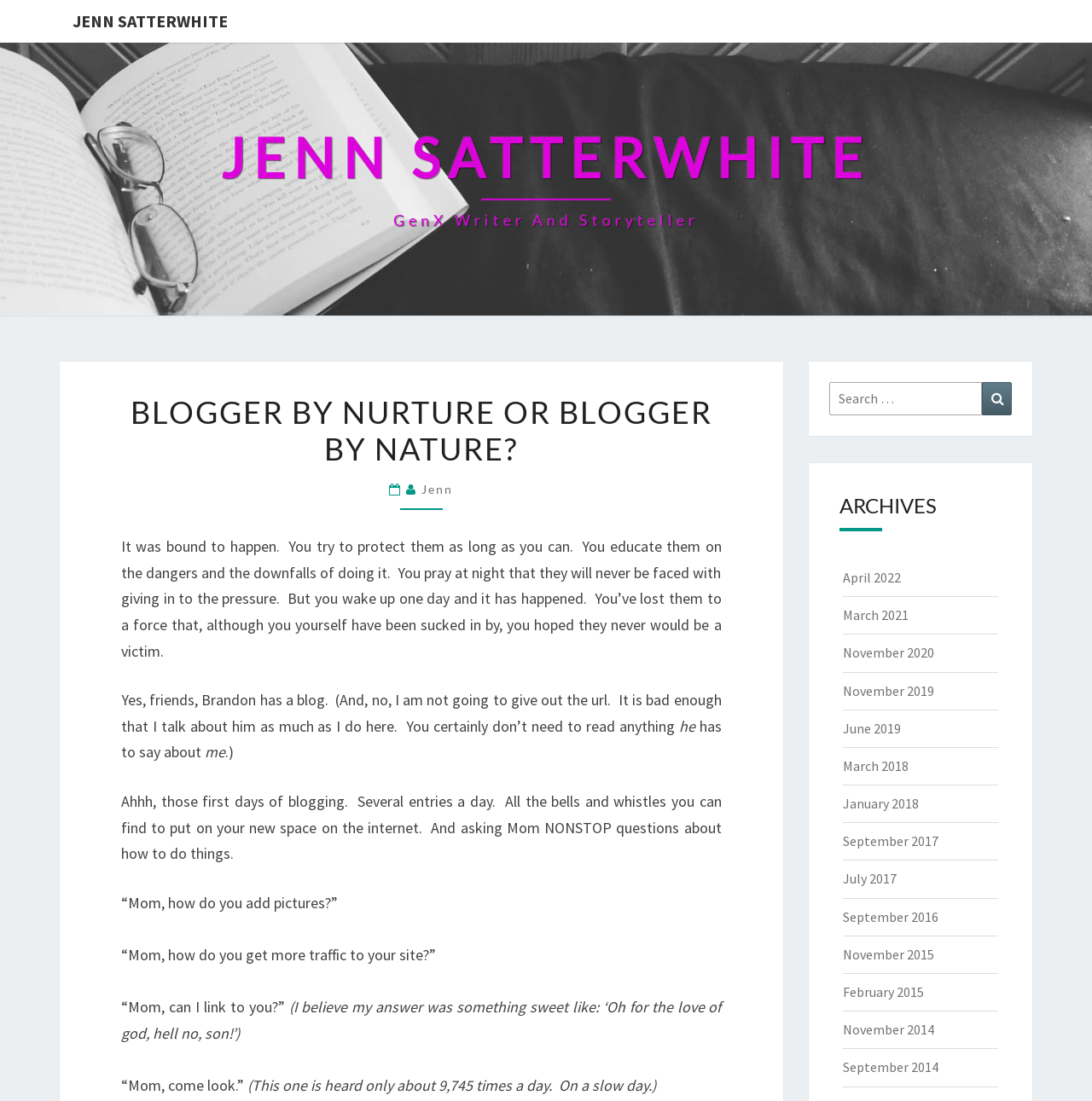Find the bounding box coordinates of the area to click in order to follow the instruction: "Click on the 'JENN SATTERWHITE' link".

[0.055, 0.0, 0.22, 0.039]